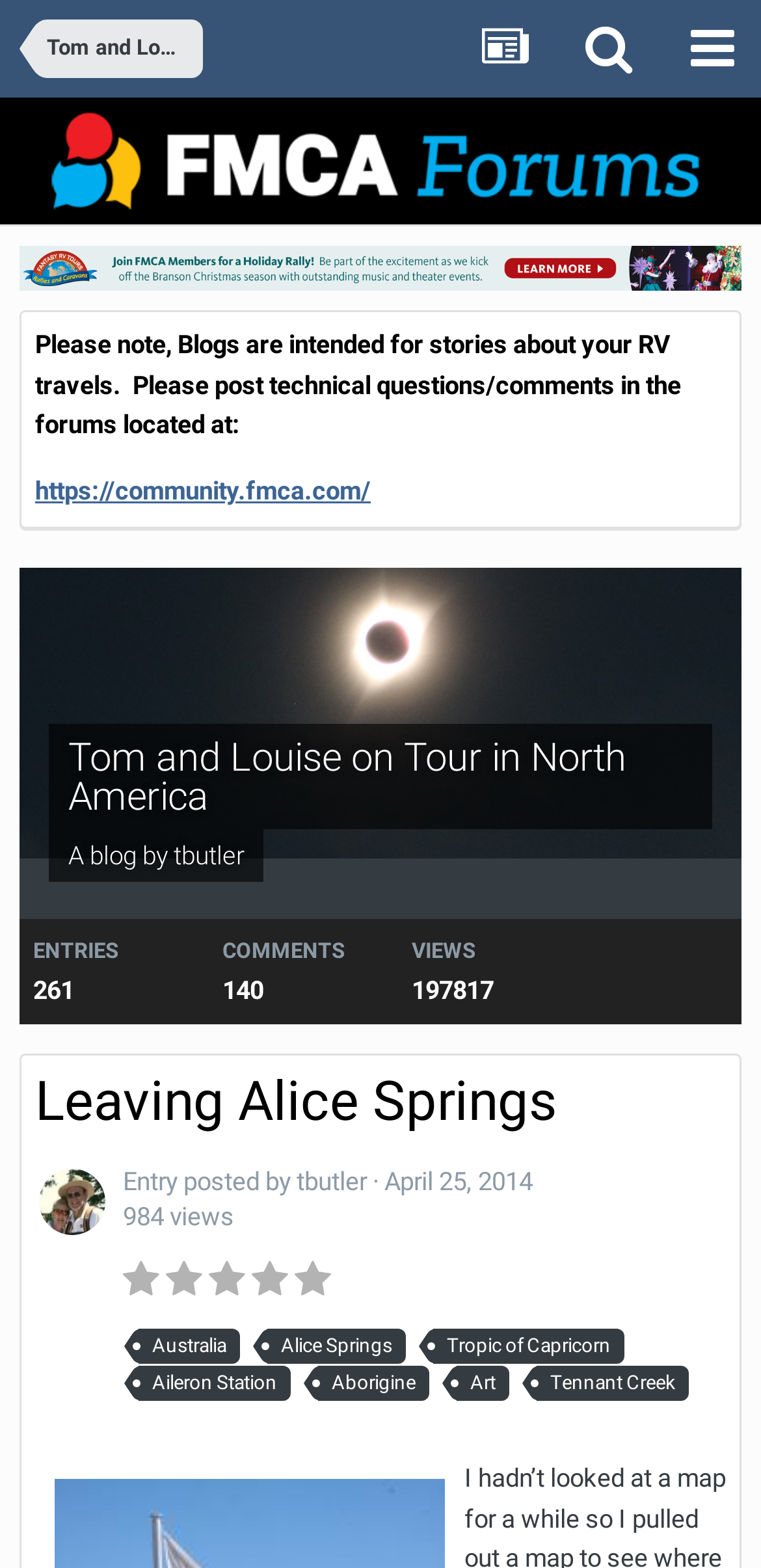Can you find and generate the webpage's heading?

Tom and Louise on Tour in North America